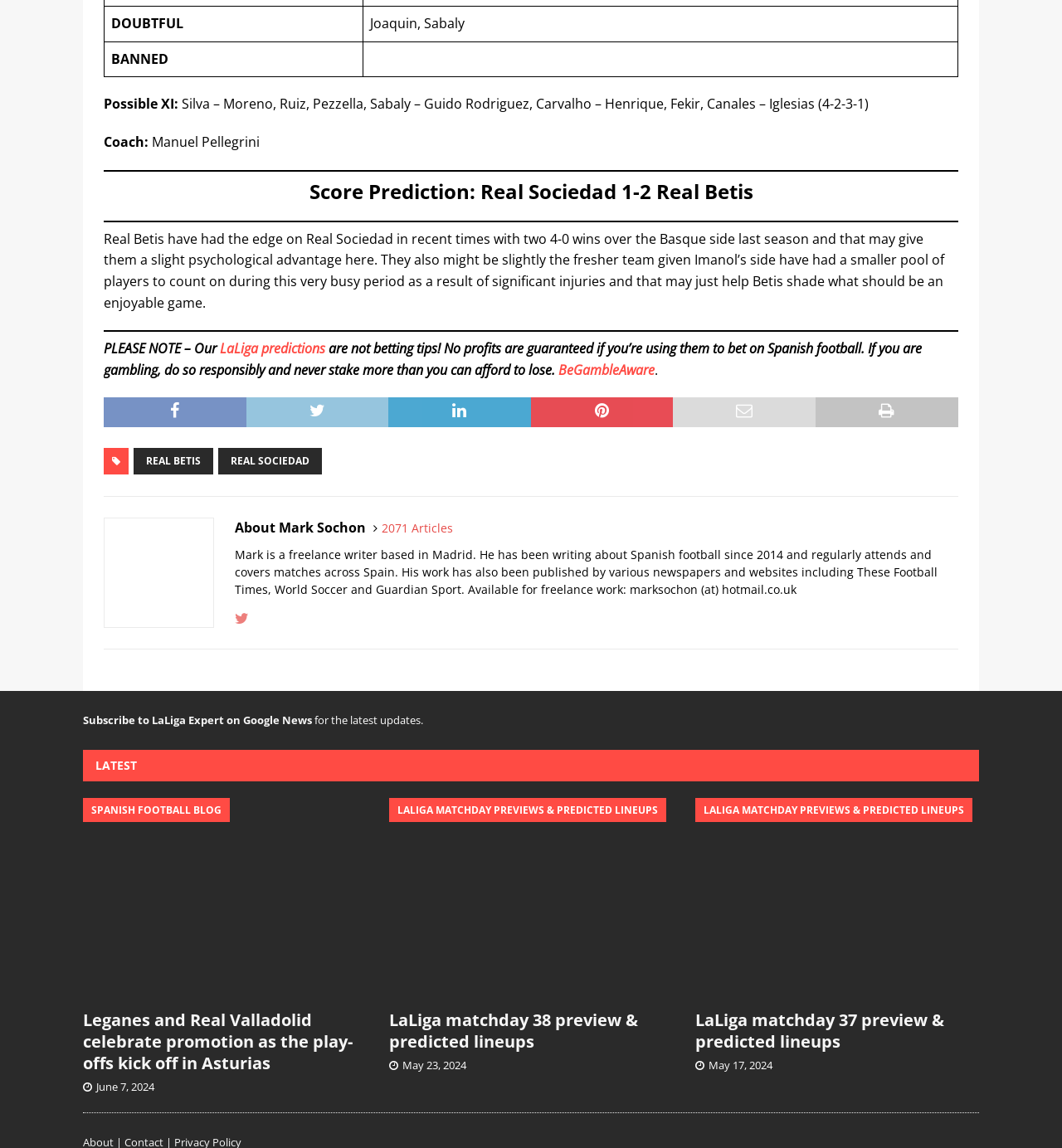Please provide a comprehensive answer to the question based on the screenshot: What is the profession of the writer Mark Sochon?

The profession of the writer is mentioned in the StaticText element 'Mark is a freelance writer based in Madrid...' which is located below the figure element containing the avatar photo.